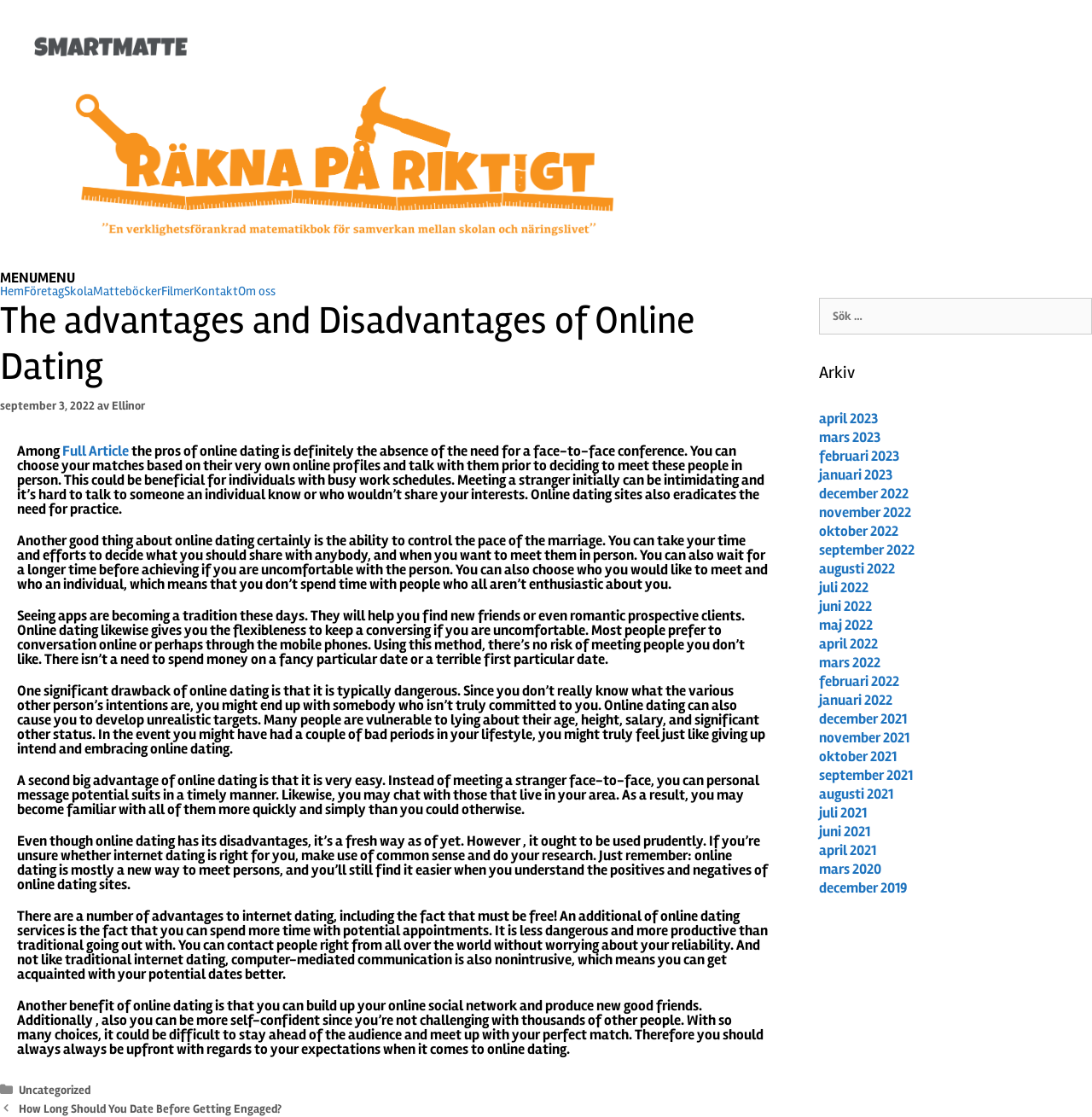Generate the title text from the webpage.

The advantages and Disadvantages of Online Dating